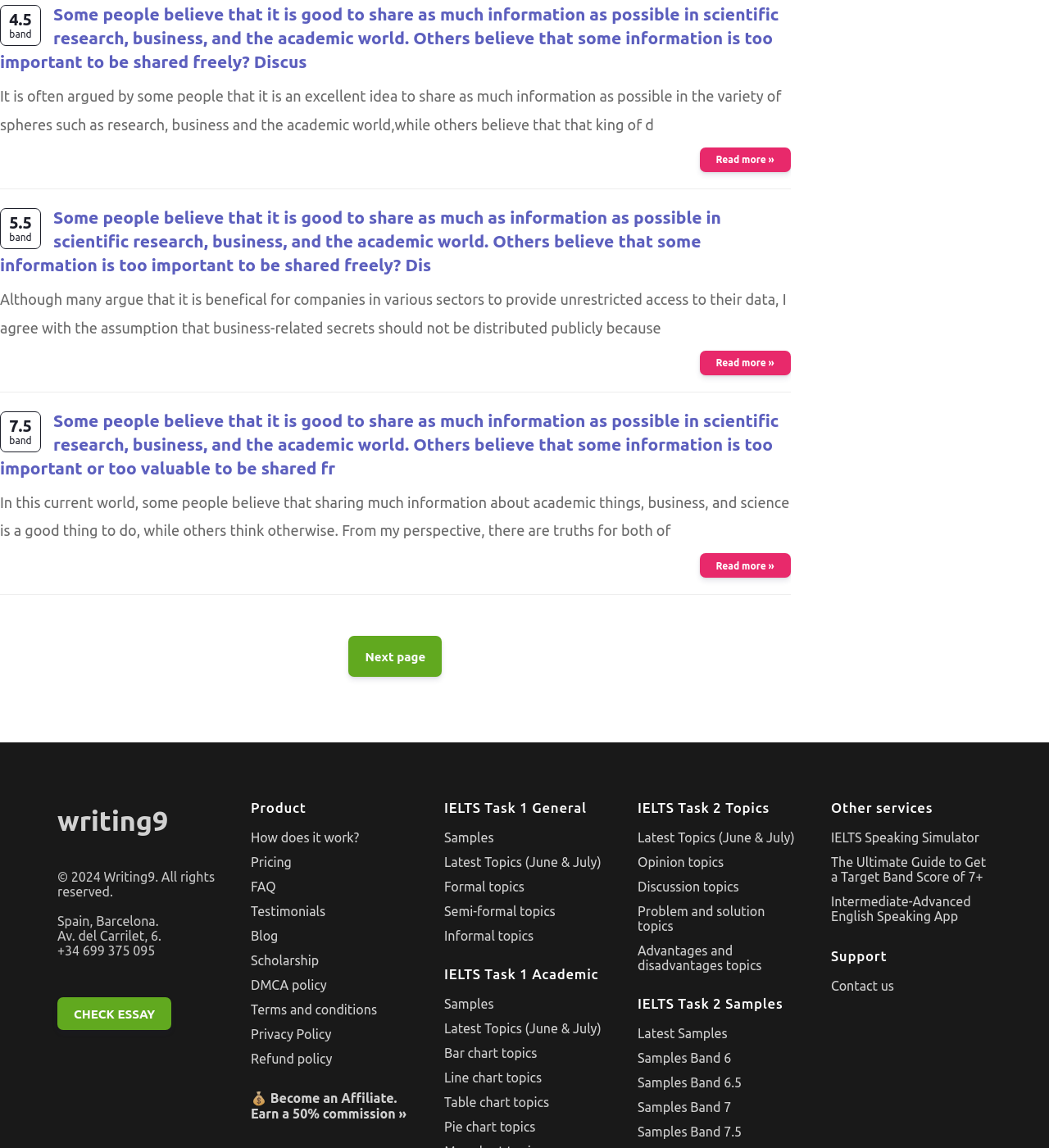Please give the bounding box coordinates of the area that should be clicked to fulfill the following instruction: "Read more about the discussion on sharing information". The coordinates should be in the format of four float numbers from 0 to 1, i.e., [left, top, right, bottom].

[0.667, 0.132, 0.754, 0.144]